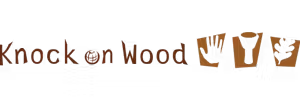Break down the image and describe each part extensively.

The image features the logo of "Knock on Wood," a brand that likely focuses on wooden toys or musical instruments, given the accompanying context. The logo has a warm, earthy aesthetic, utilizing a brown color palette that conveys a natural and inviting feel. It includes playful elements, such as stylized hands and tools, suggesting an interactive, hands-on experience. The design promotes a sense of creativity and connection to nature, essential for engaging audiences interested in educational and environmentally friendly products. Overall, it captures the essence of craftsmanship and playfulness associated with the brand.